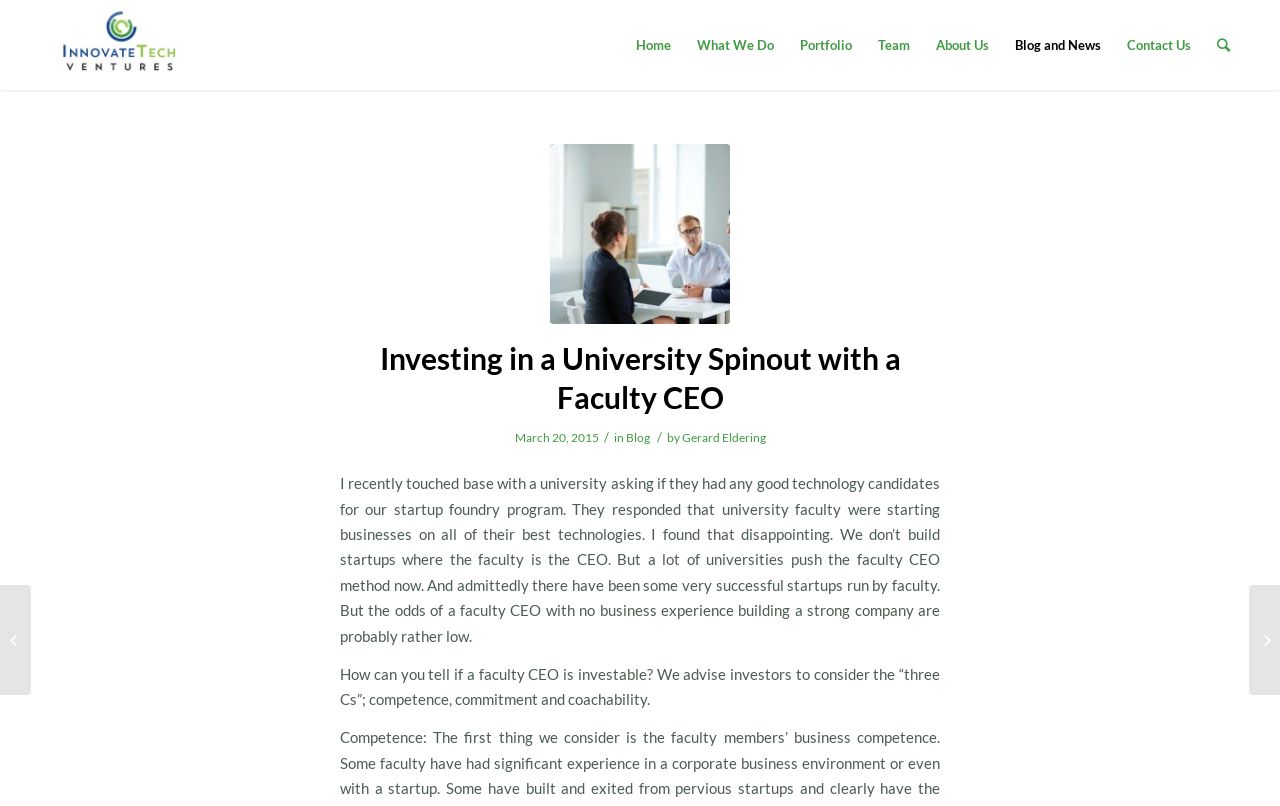Describe all the key features of the webpage in detail.

The webpage is about InnovateTech Ventures, a startup foundry program. At the top left, there is a logo of InnovateTech Ventures, which is also a link. Next to the logo, there are several links to different sections of the website, including Home, What We Do, Portfolio, Team, About Us, Blog and News, and Contact Us.

Below the top navigation bar, there is a header section with a title "Investing in a University Spinout with a Faculty CEO" and a link to the same title. The title is followed by a timestamp "March 20, 2015" and a category "Blog" with a link to the blog section. The author of the article is Gerard Eldering, whose name is also a link.

The main content of the webpage is an article about investing in university spinouts with faculty CEOs. The article starts with a personal anecdote about the author's experience with a university and their startup foundry program. The author expresses disappointment that the university faculty were starting businesses on all of their best technologies, which is not the approach the author's startup foundry program takes. The article then discusses the challenges of faculty CEOs building strong companies and advises investors to consider the "three Cs" - competence, commitment, and coachability - when evaluating faculty CEOs.

On the right side of the webpage, there are two links to related articles, "Universities Dive Deeper Into Venture Funds for Their Startups" and "How to Tell a Ten from a Two".